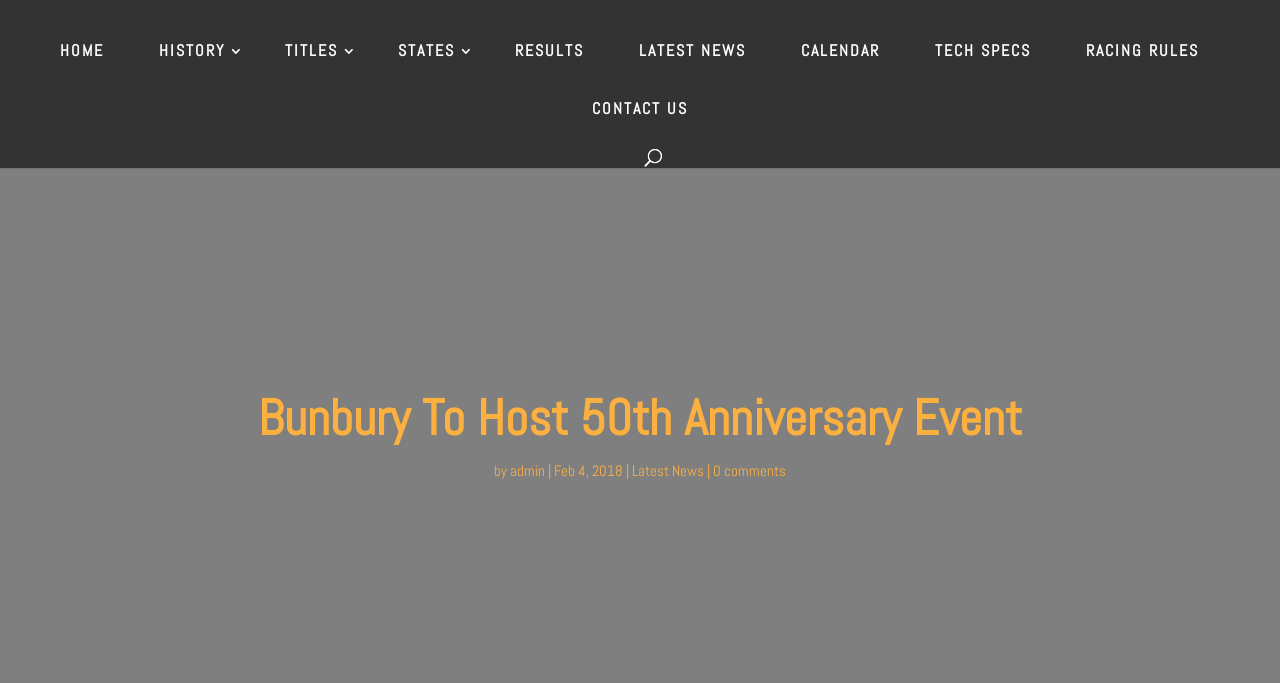Please find the bounding box coordinates of the element's region to be clicked to carry out this instruction: "contact us".

[0.451, 0.127, 0.549, 0.212]